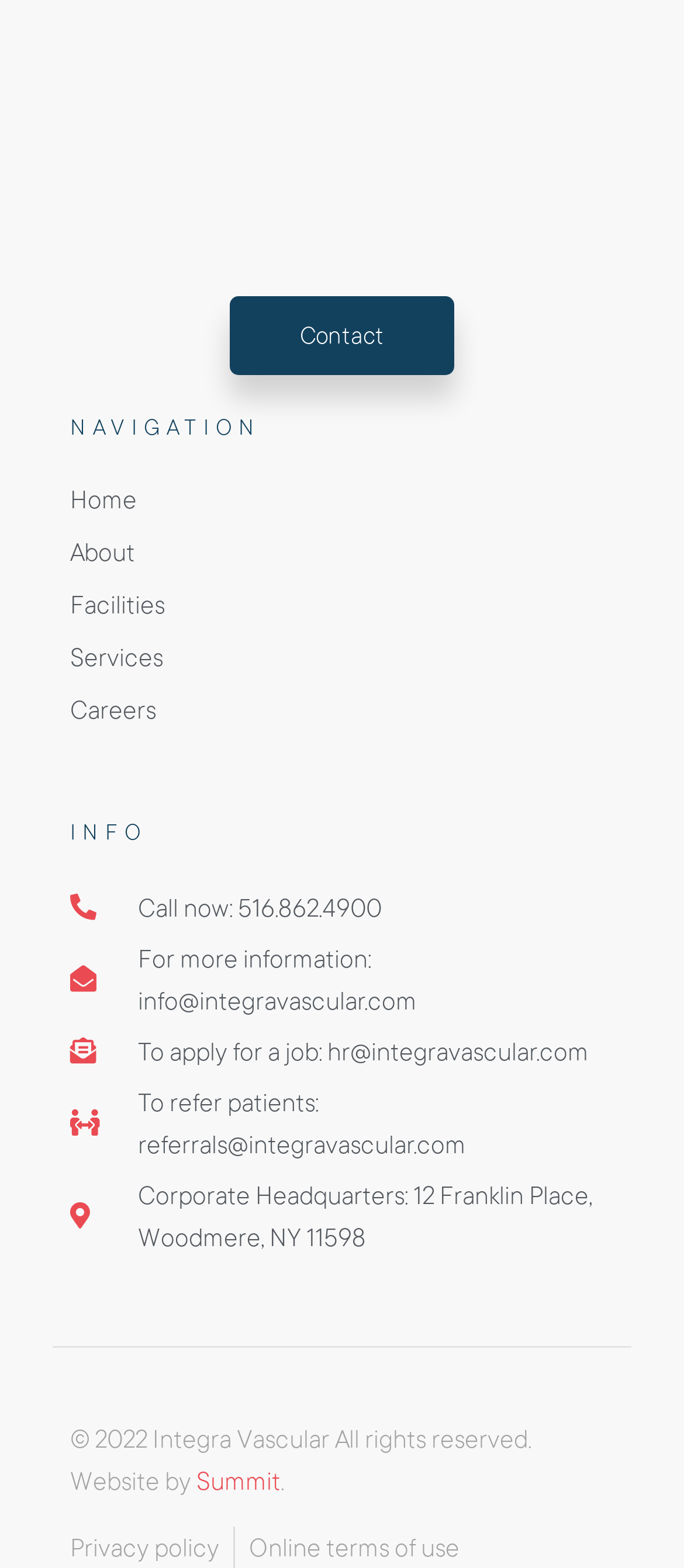How many navigation links are there?
Refer to the image and provide a one-word or short phrase answer.

6